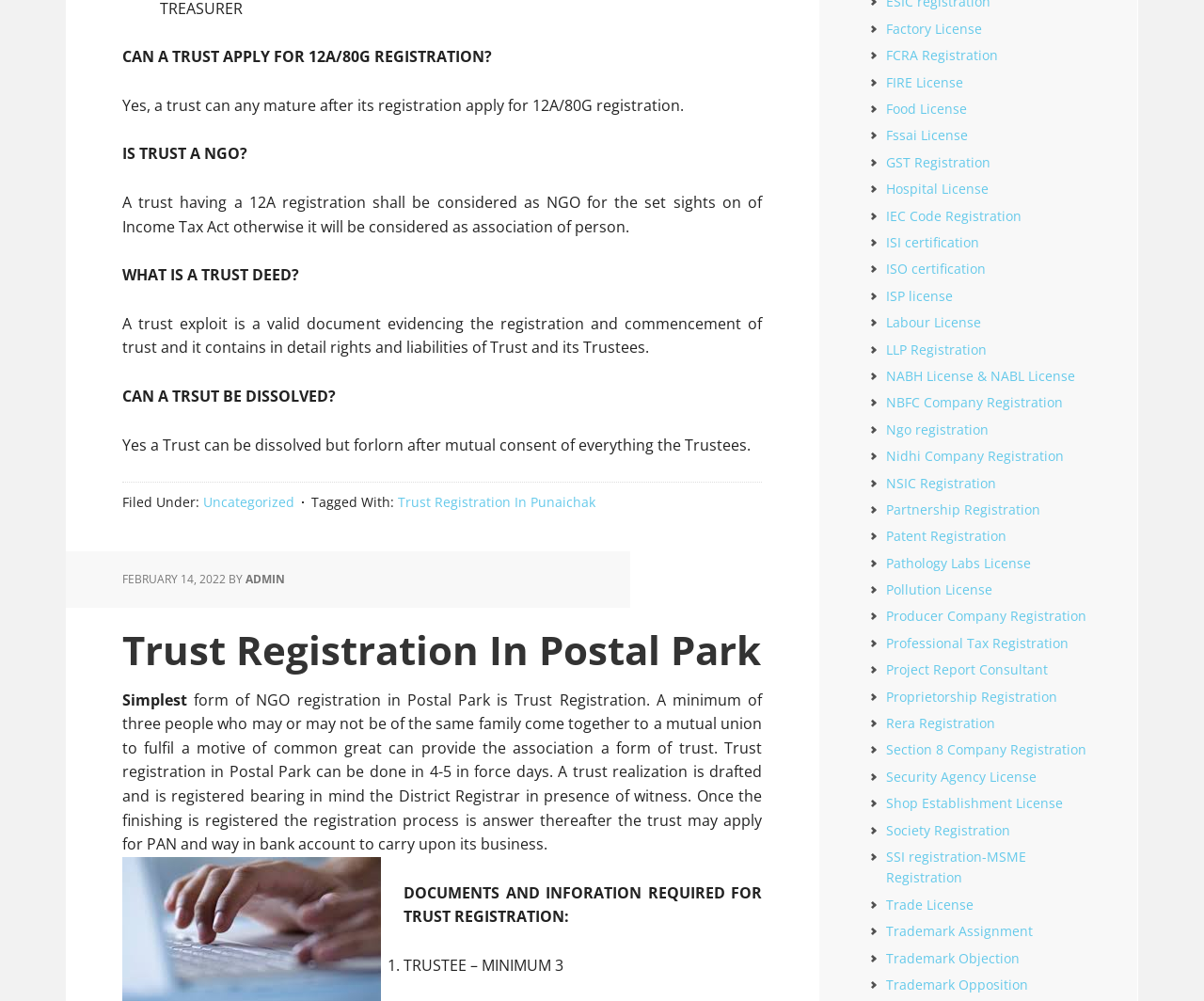From the element description Partnership Registration, predict the bounding box coordinates of the UI element. The coordinates must be specified in the format (top-left x, top-left y, bottom-right x, bottom-right y) and should be within the 0 to 1 range.

[0.736, 0.5, 0.864, 0.518]